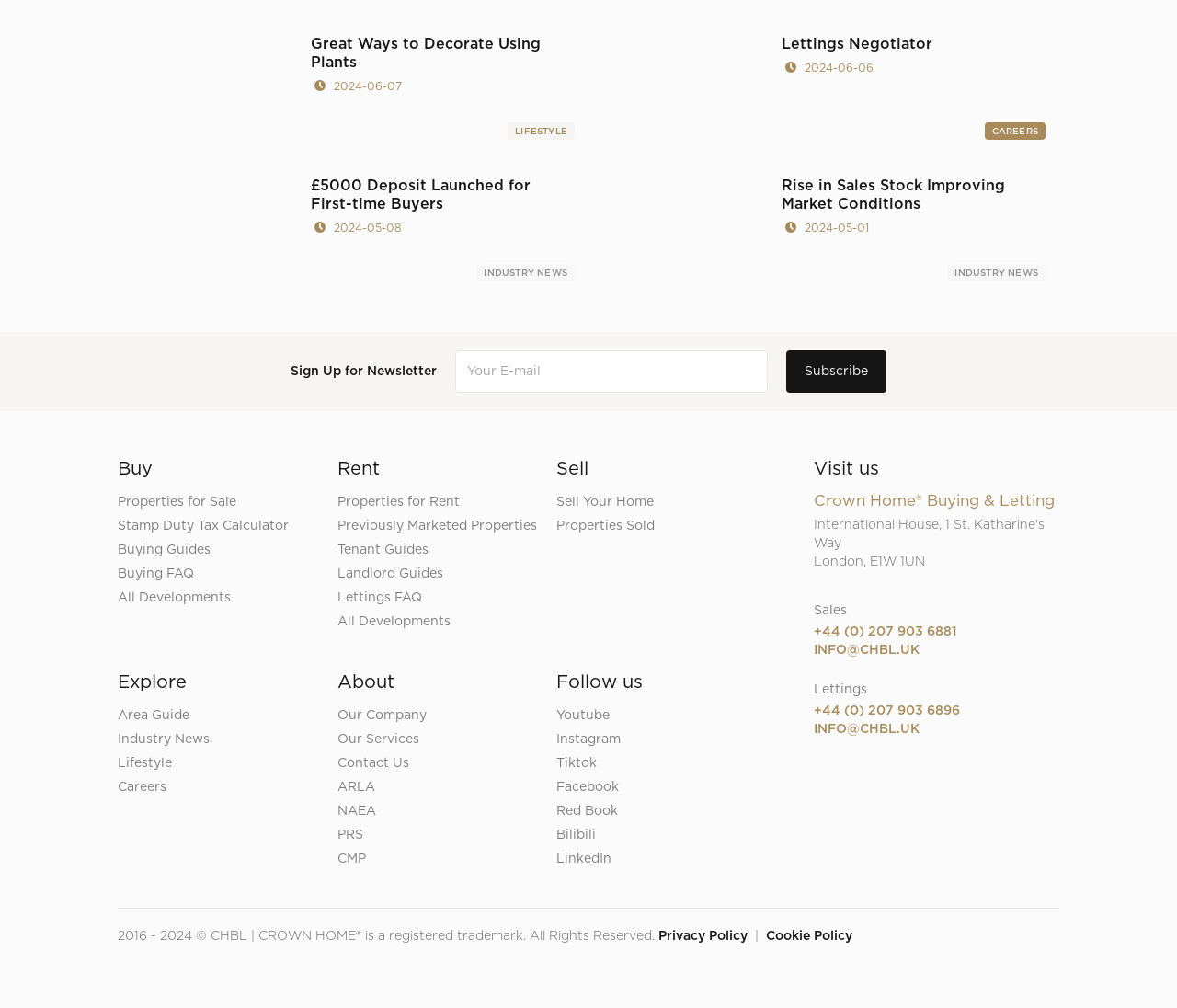Point out the bounding box coordinates of the section to click in order to follow this instruction: "Sign up for newsletter".

[0.247, 0.362, 0.371, 0.375]